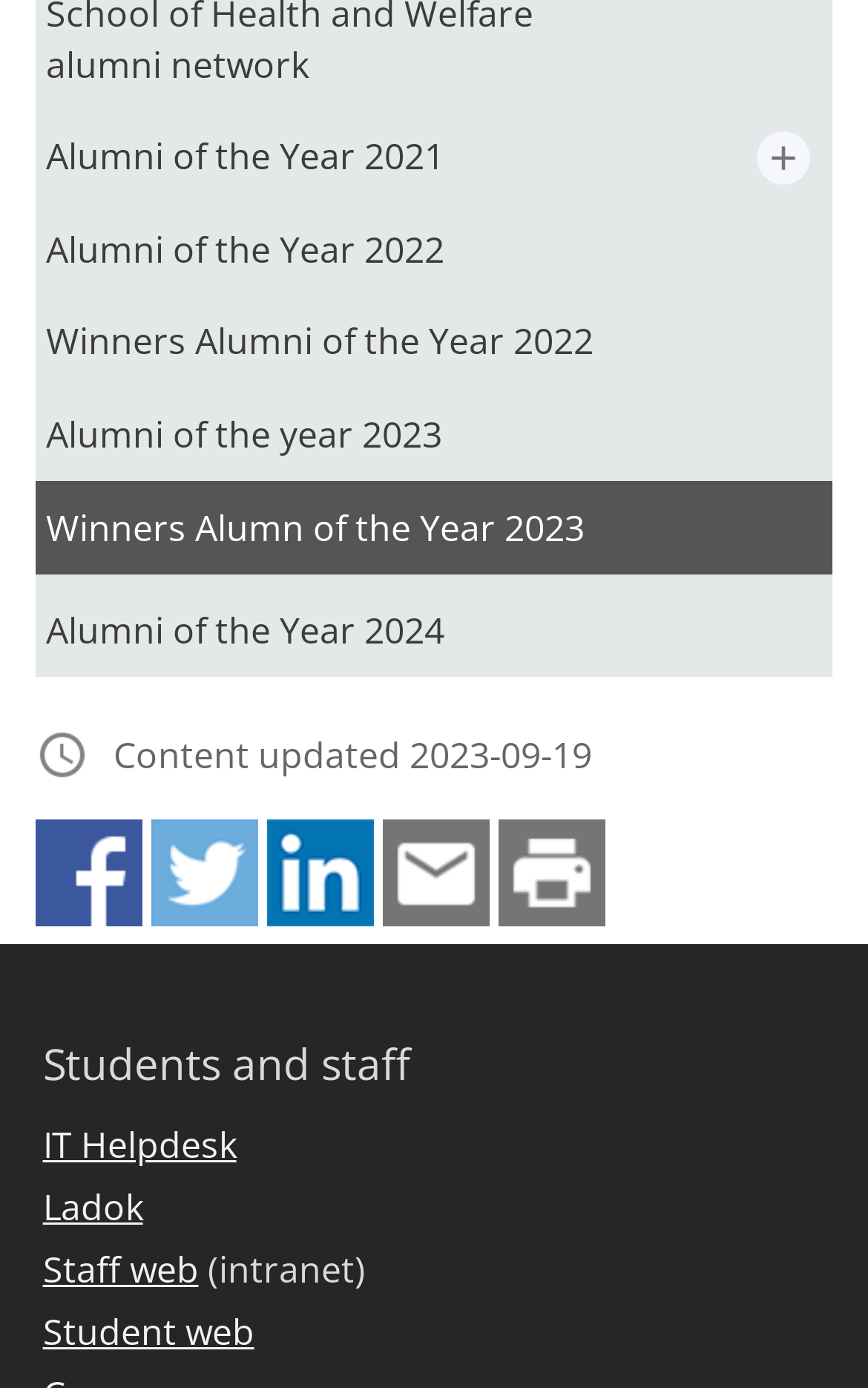Using the details from the image, please elaborate on the following question: What is the last alumni award year mentioned on the webpage?

The last alumni award year mentioned on the webpage is 2024, as indicated by the link 'Alumni of the Year 2024' which is located at the top of the webpage.